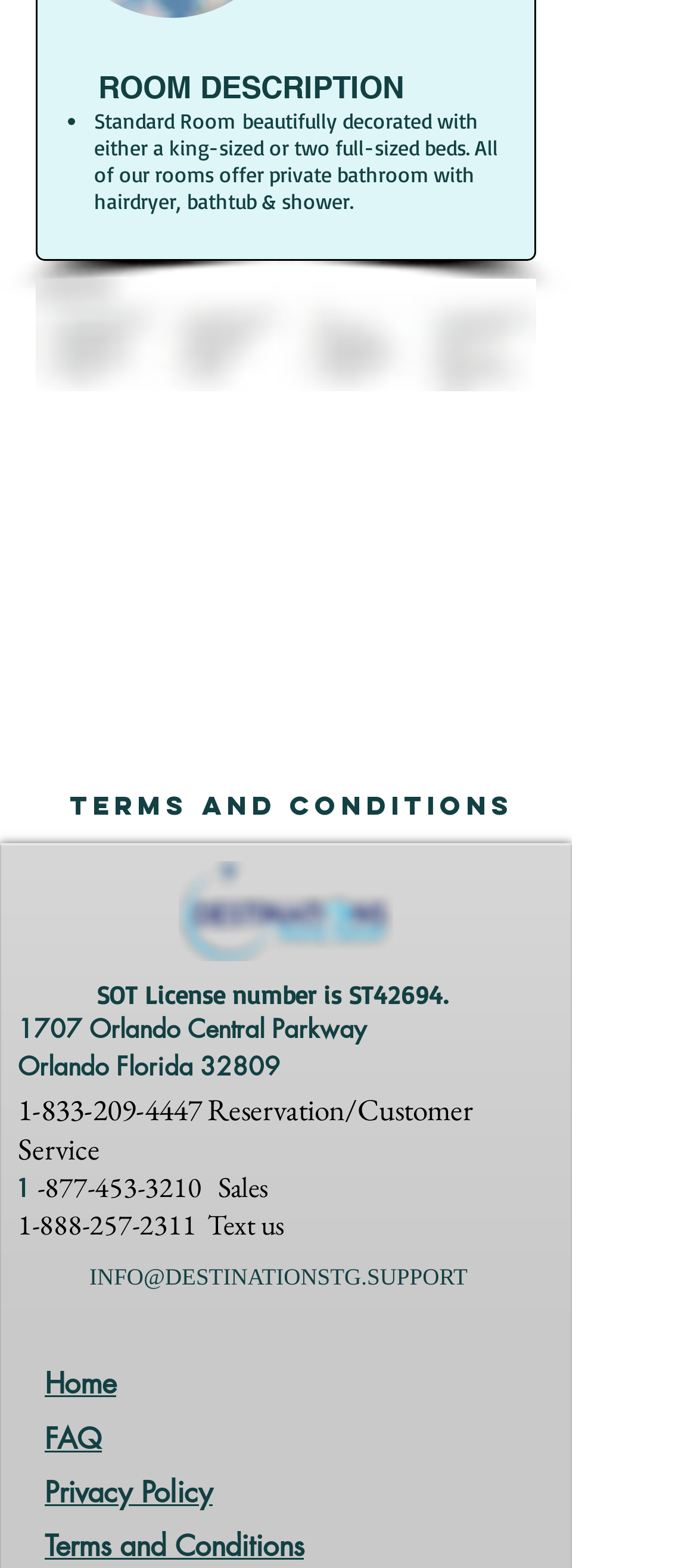Please find the bounding box coordinates of the element that must be clicked to perform the given instruction: "Send email to customer support". The coordinates should be four float numbers from 0 to 1, i.e., [left, top, right, bottom].

[0.128, 0.806, 0.671, 0.823]